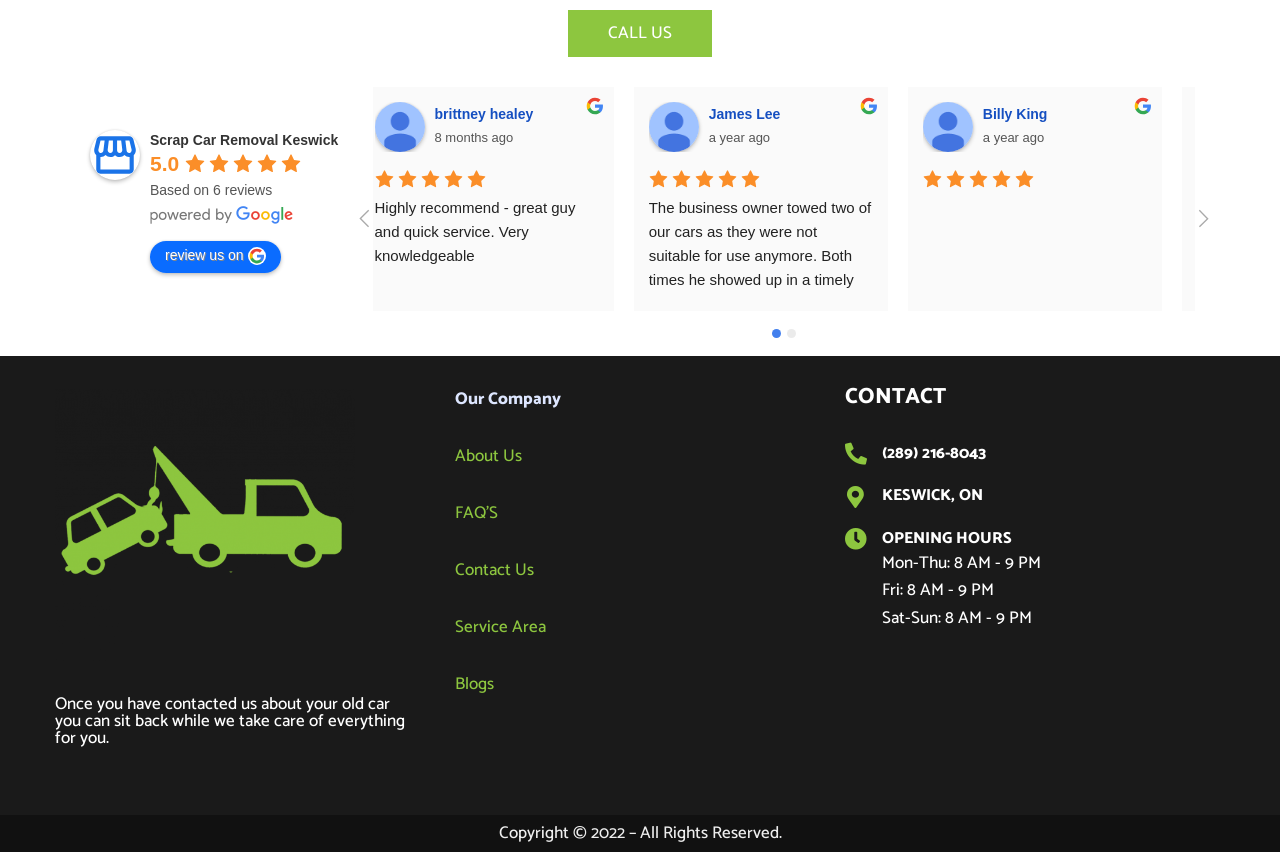Please pinpoint the bounding box coordinates for the region I should click to adhere to this instruction: "Read more about the company".

[0.355, 0.519, 0.408, 0.552]